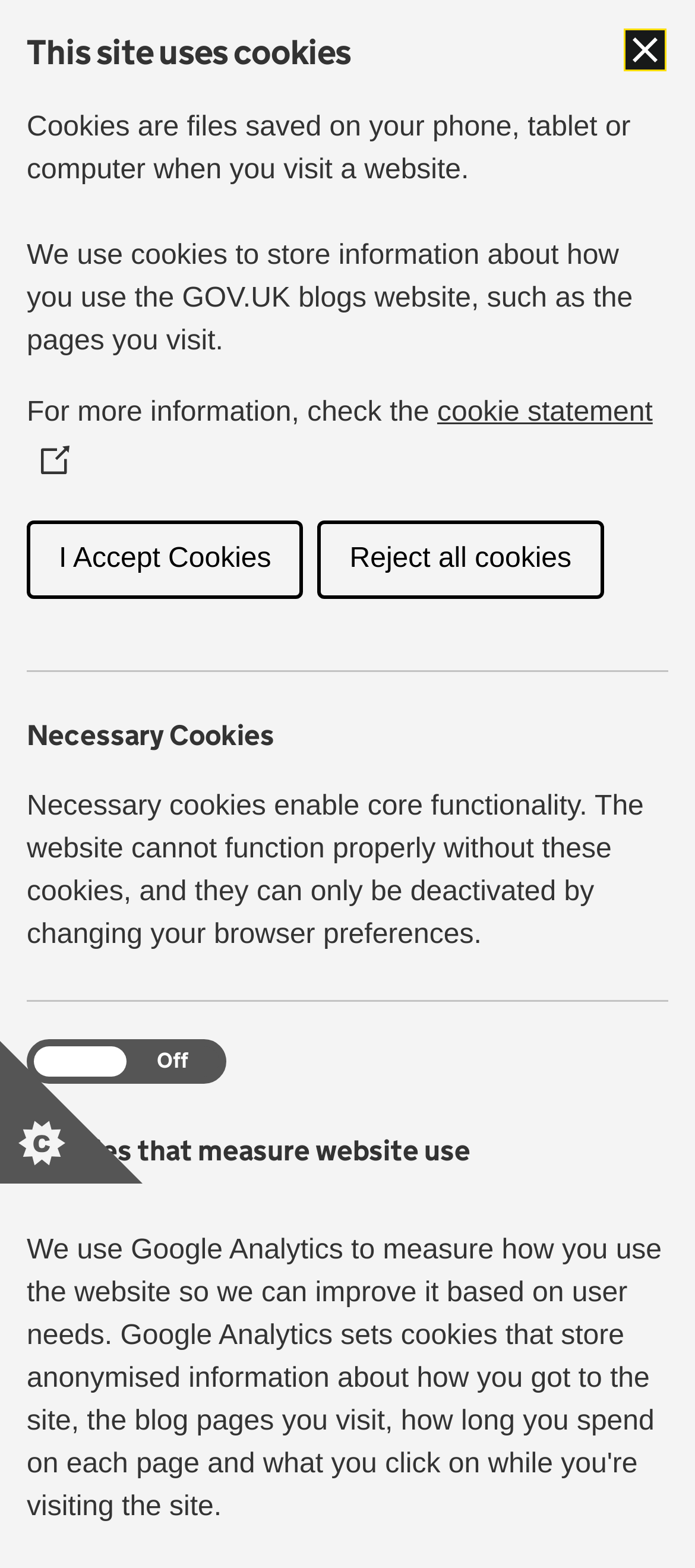Reply to the question with a brief word or phrase: What is the purpose of necessary cookies?

Enable core functionality